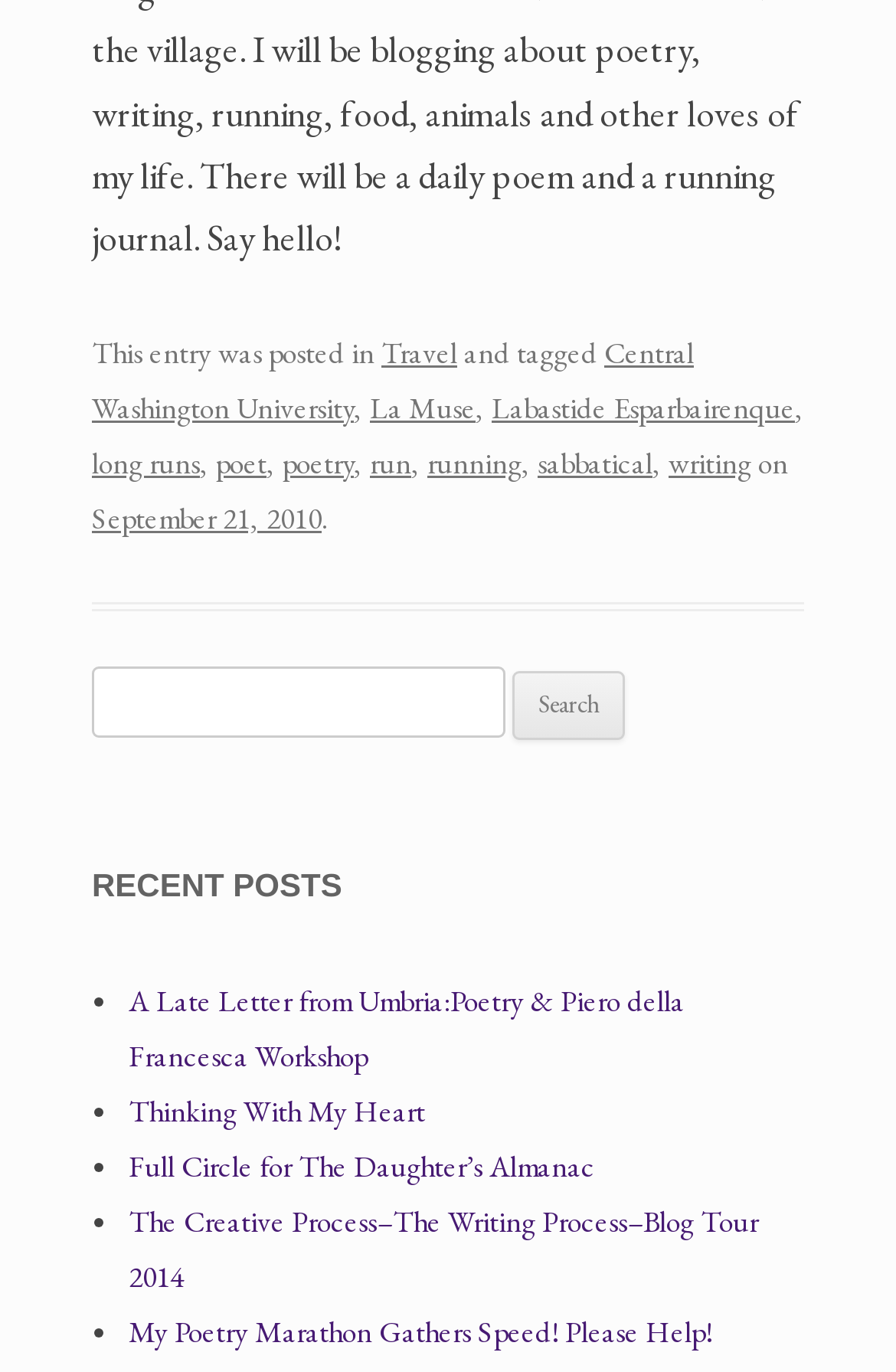Highlight the bounding box coordinates of the region I should click on to meet the following instruction: "Check recent post 'My Poetry Marathon Gathers Speed! Please Help!' ".

[0.144, 0.957, 0.795, 0.985]